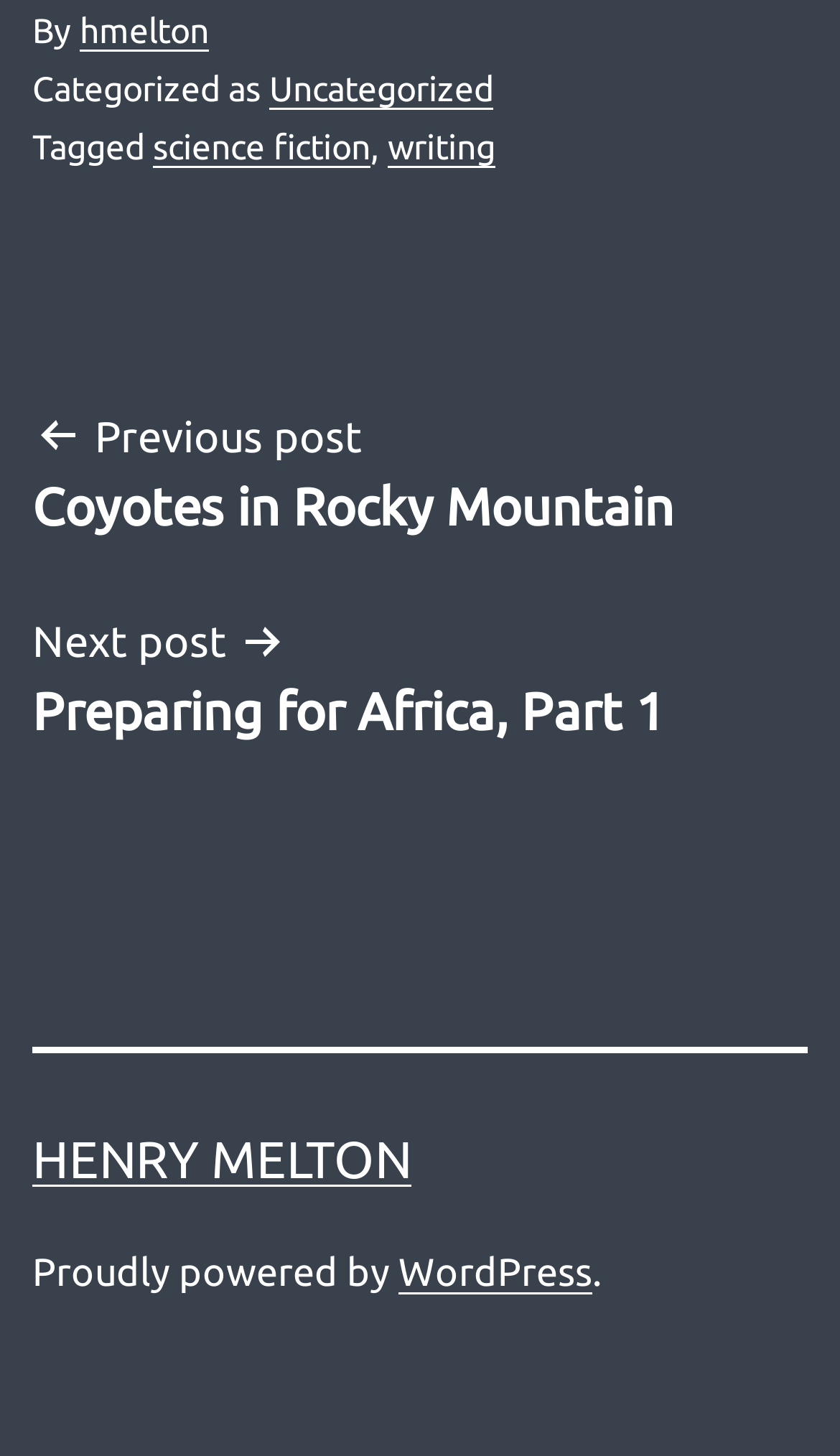Please predict the bounding box coordinates of the element's region where a click is necessary to complete the following instruction: "View next post". The coordinates should be represented by four float numbers between 0 and 1, i.e., [left, top, right, bottom].

[0.038, 0.415, 0.962, 0.512]